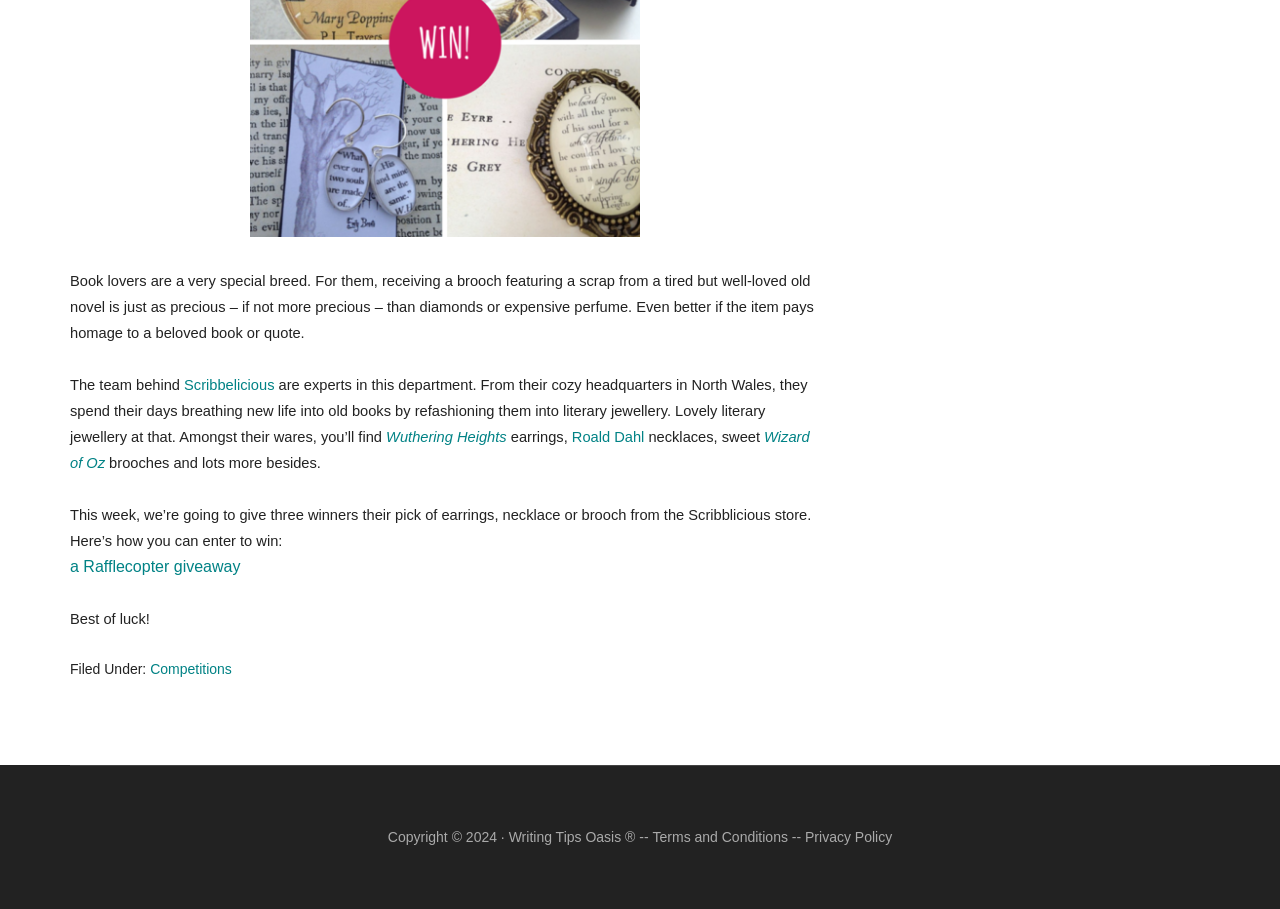Provide the bounding box coordinates for the UI element that is described as: "Wizard of Oz".

[0.055, 0.472, 0.632, 0.518]